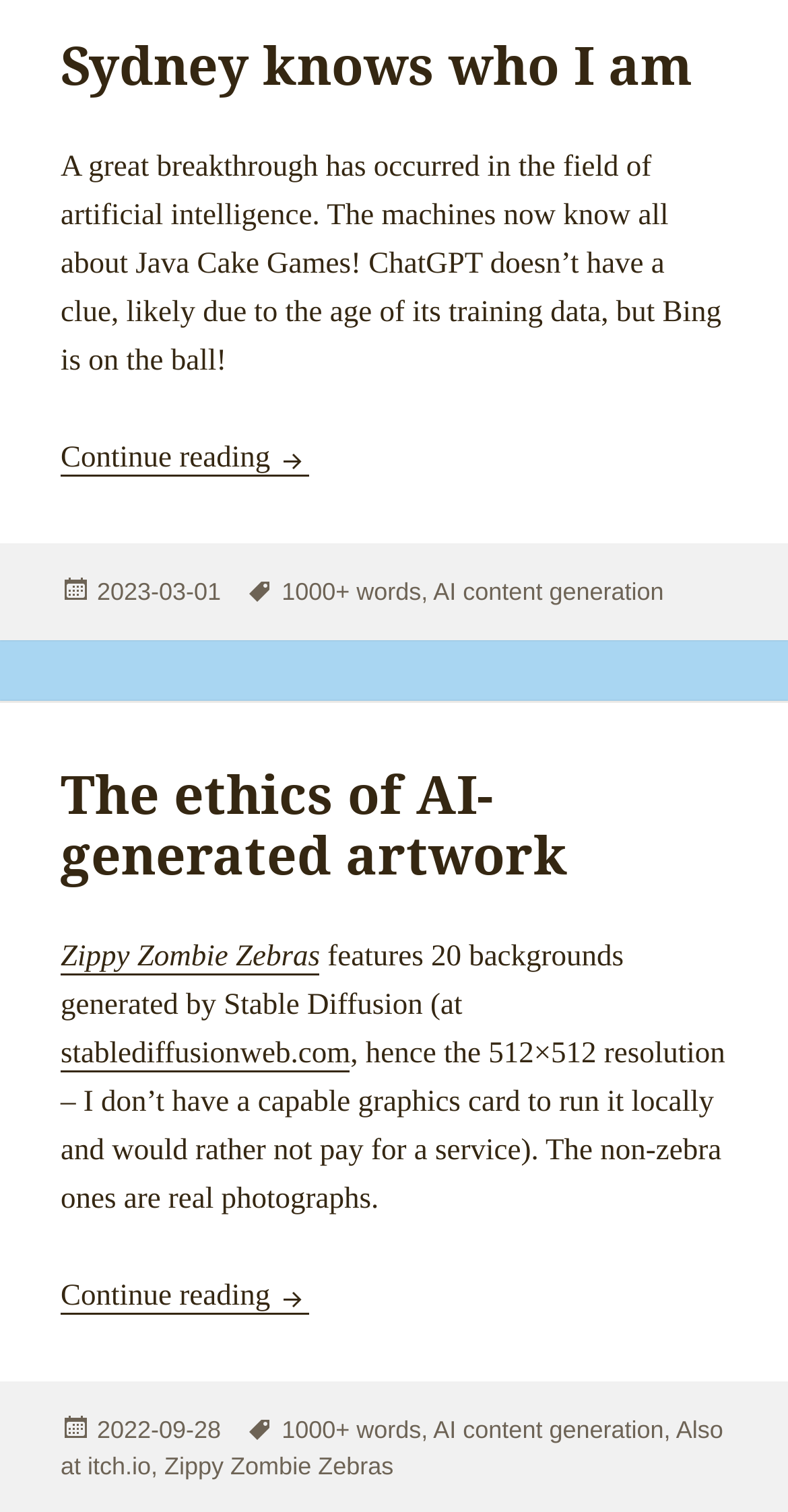Please provide the bounding box coordinates for the UI element as described: "1000+ words". The coordinates must be four floats between 0 and 1, represented as [left, top, right, bottom].

[0.357, 0.936, 0.534, 0.956]